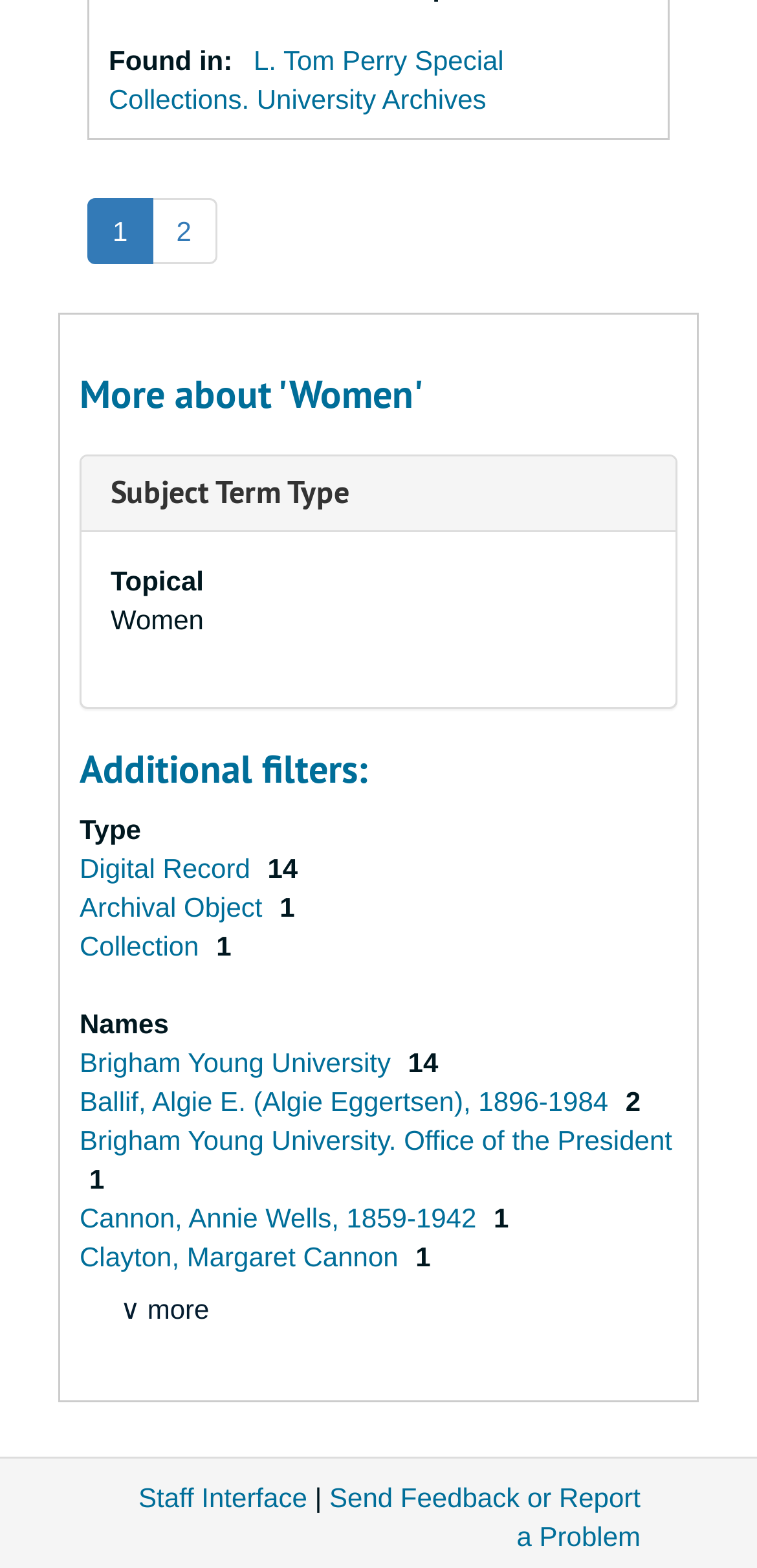How many filters are available?
Answer the question with a single word or phrase, referring to the image.

4